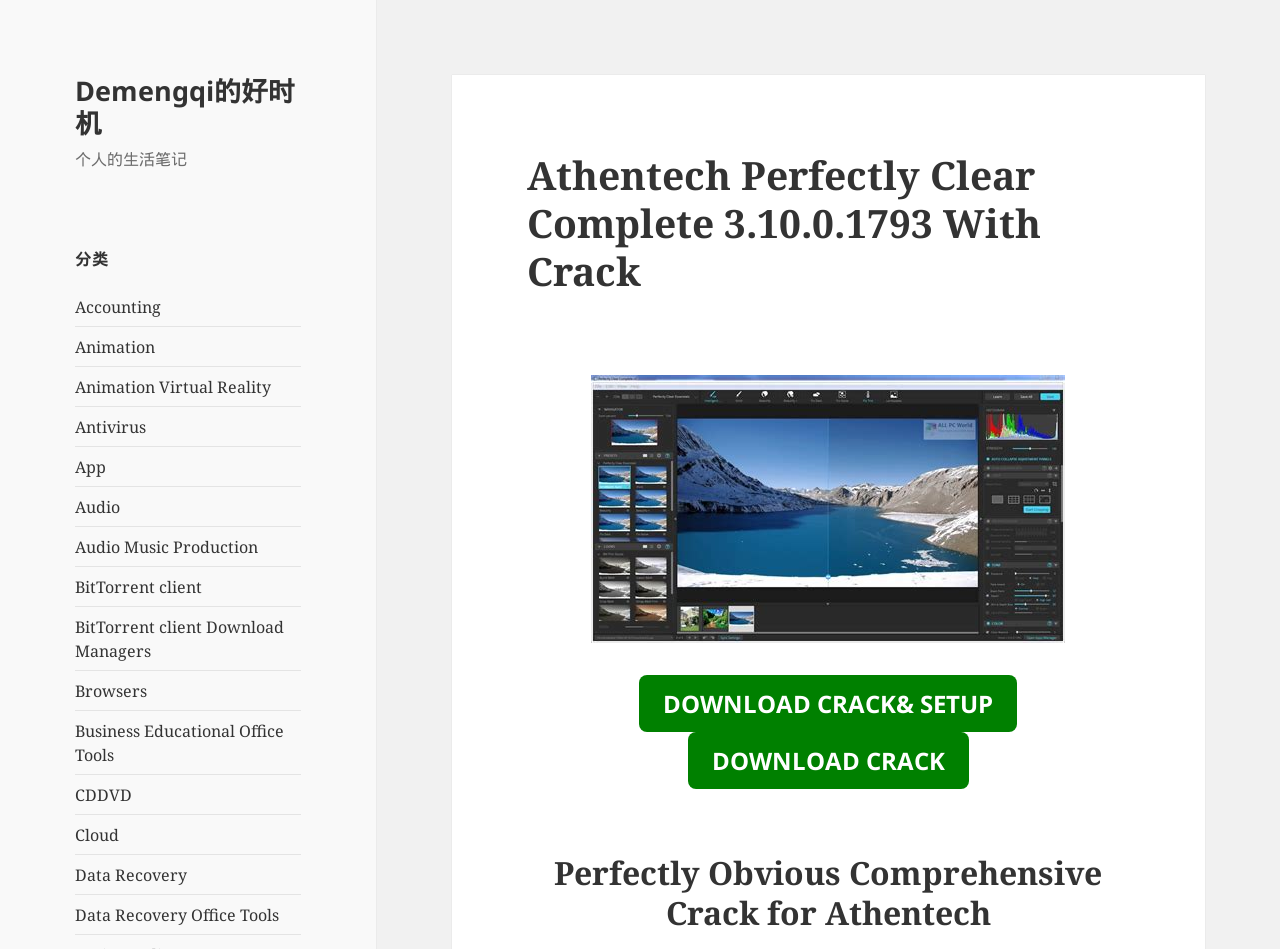What is the purpose of the 'DOWNLOAD CRACK& SETUP' button?
From the image, provide a succinct answer in one word or a short phrase.

To download crack and setup